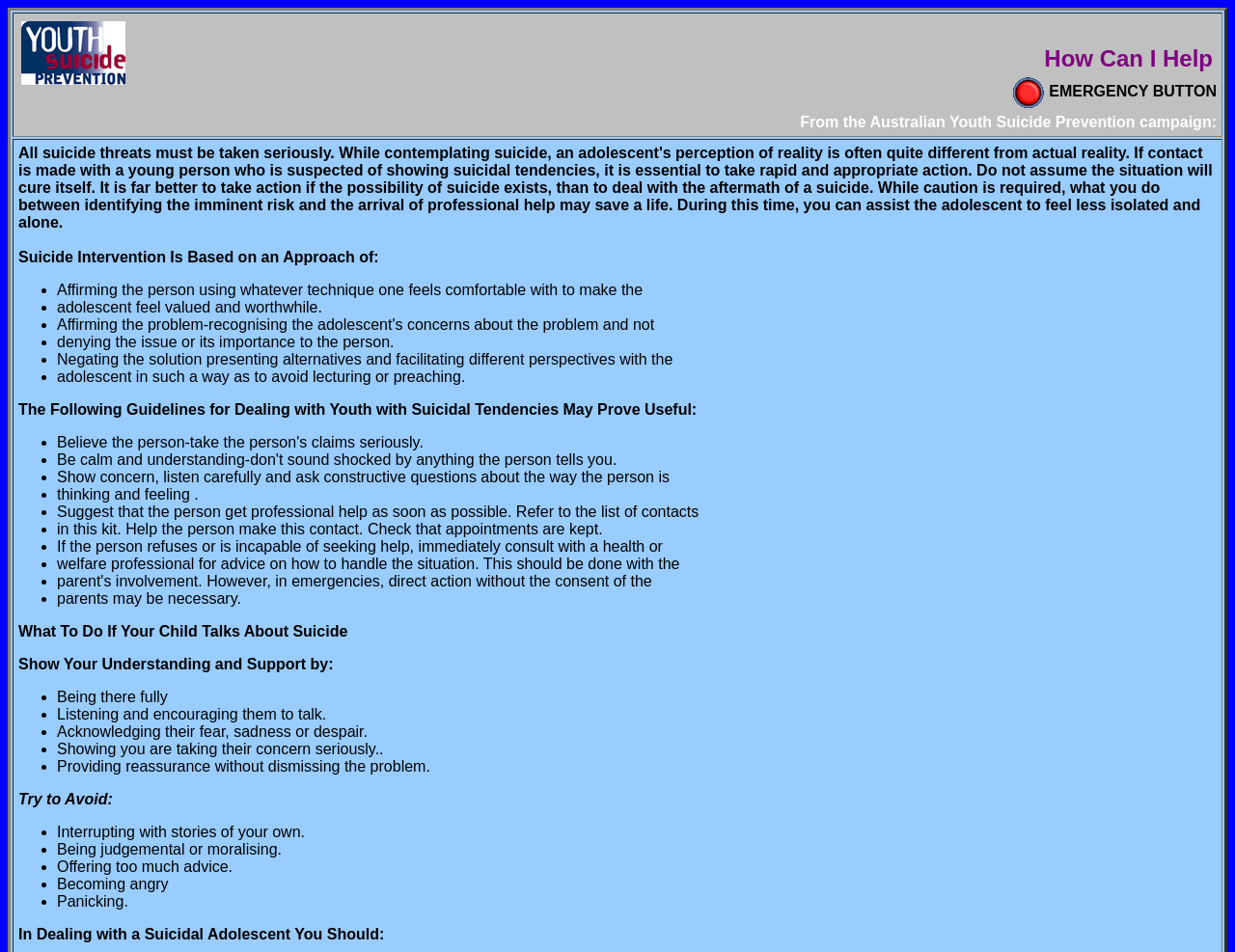What is the purpose of the guidelines on the webpage?
Can you provide a detailed and comprehensive answer to the question?

The webpage provides guidelines for dealing with youth with suicidal tendencies, and the surrounding text suggests that the purpose is to help individuals deal with suicidal youth.